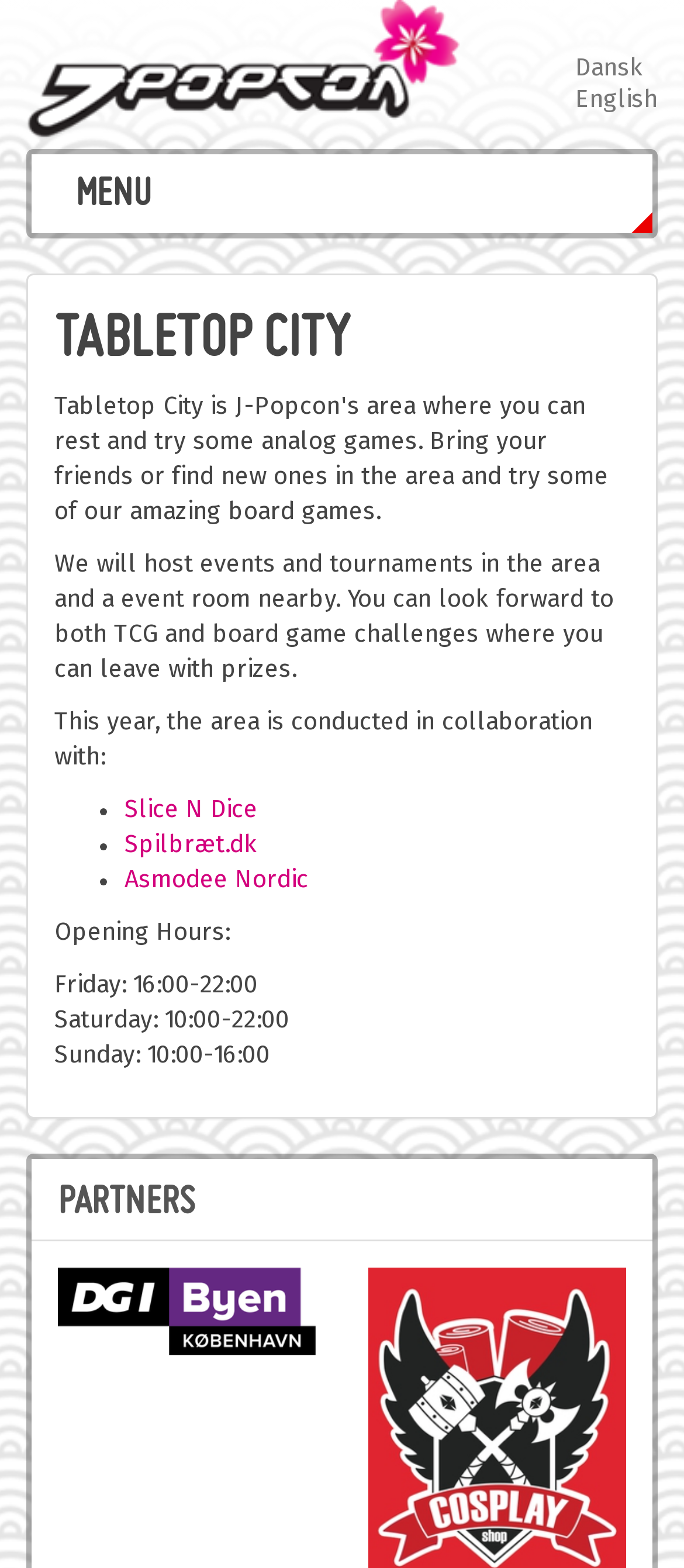Can you provide the bounding box coordinates for the element that should be clicked to implement the instruction: "visit Slice N Dice website"?

[0.182, 0.509, 0.377, 0.524]